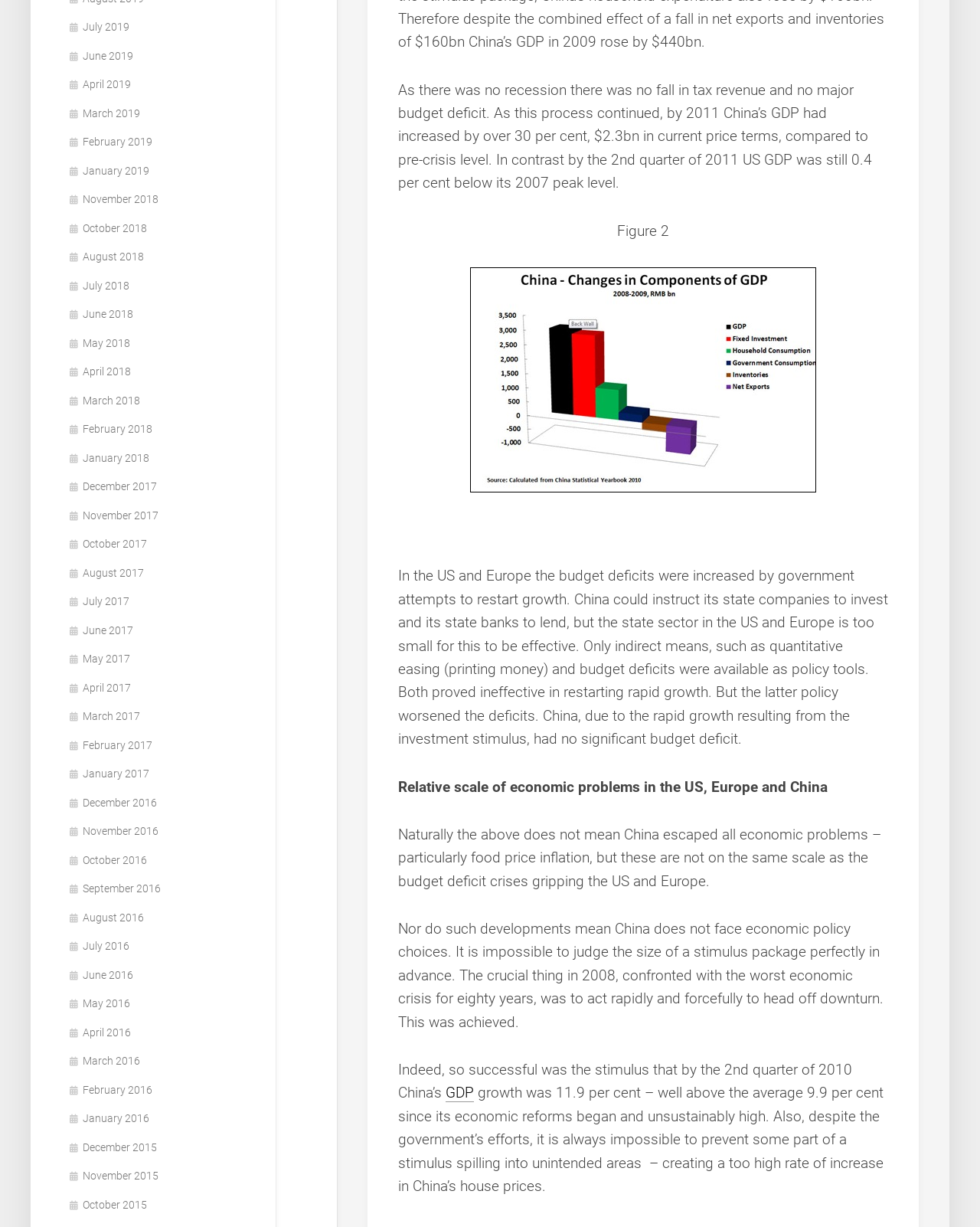What was the result of China's investment stimulus?
Using the information from the image, answer the question thoroughly.

The investment stimulus package implemented by China led to rapid growth, with China's GDP increasing by over 30 per cent by 2011, compared to pre-crisis levels.